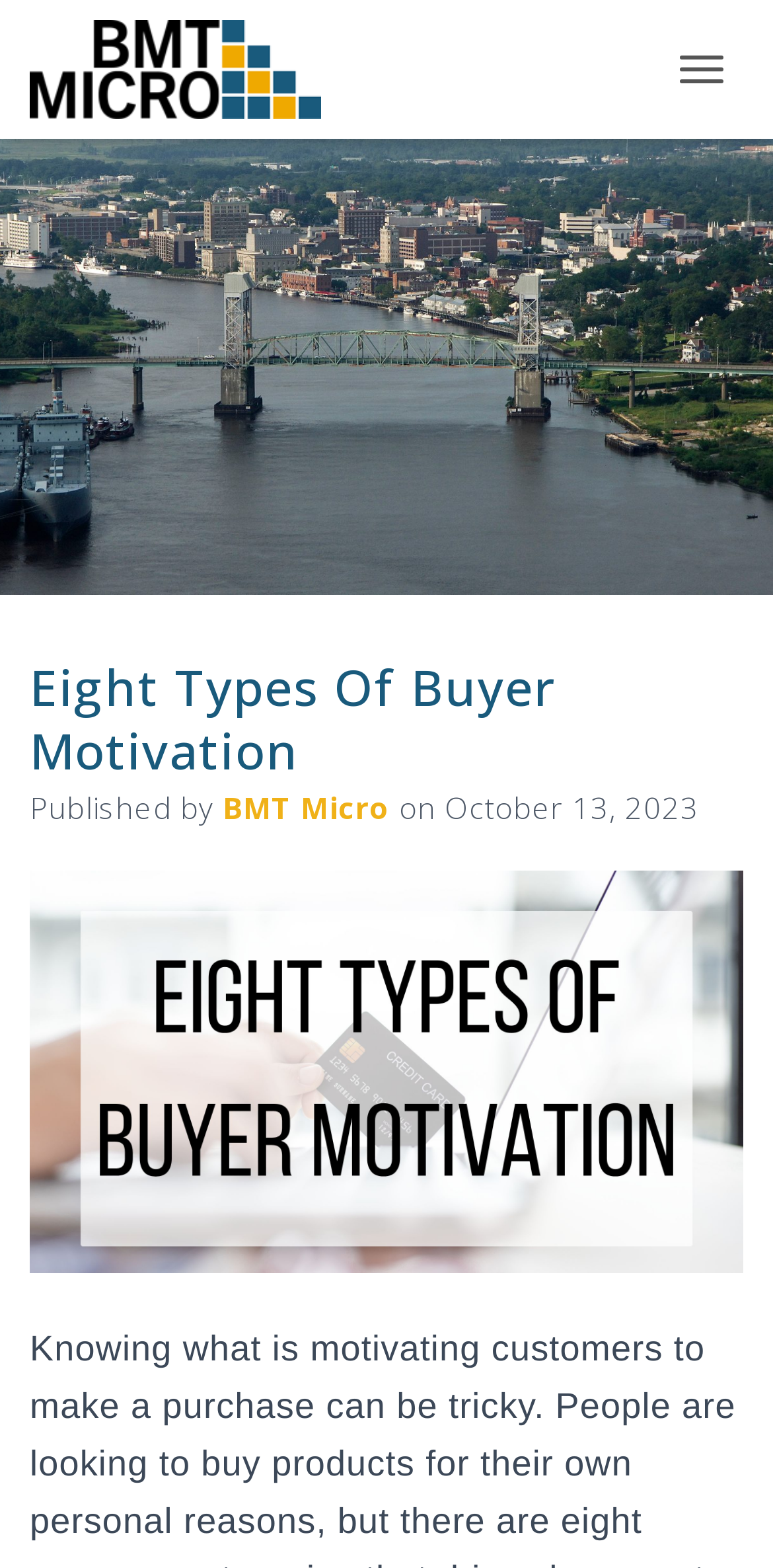Please identify the primary heading on the webpage and return its text.

Eight Types Of Buyer Motivation